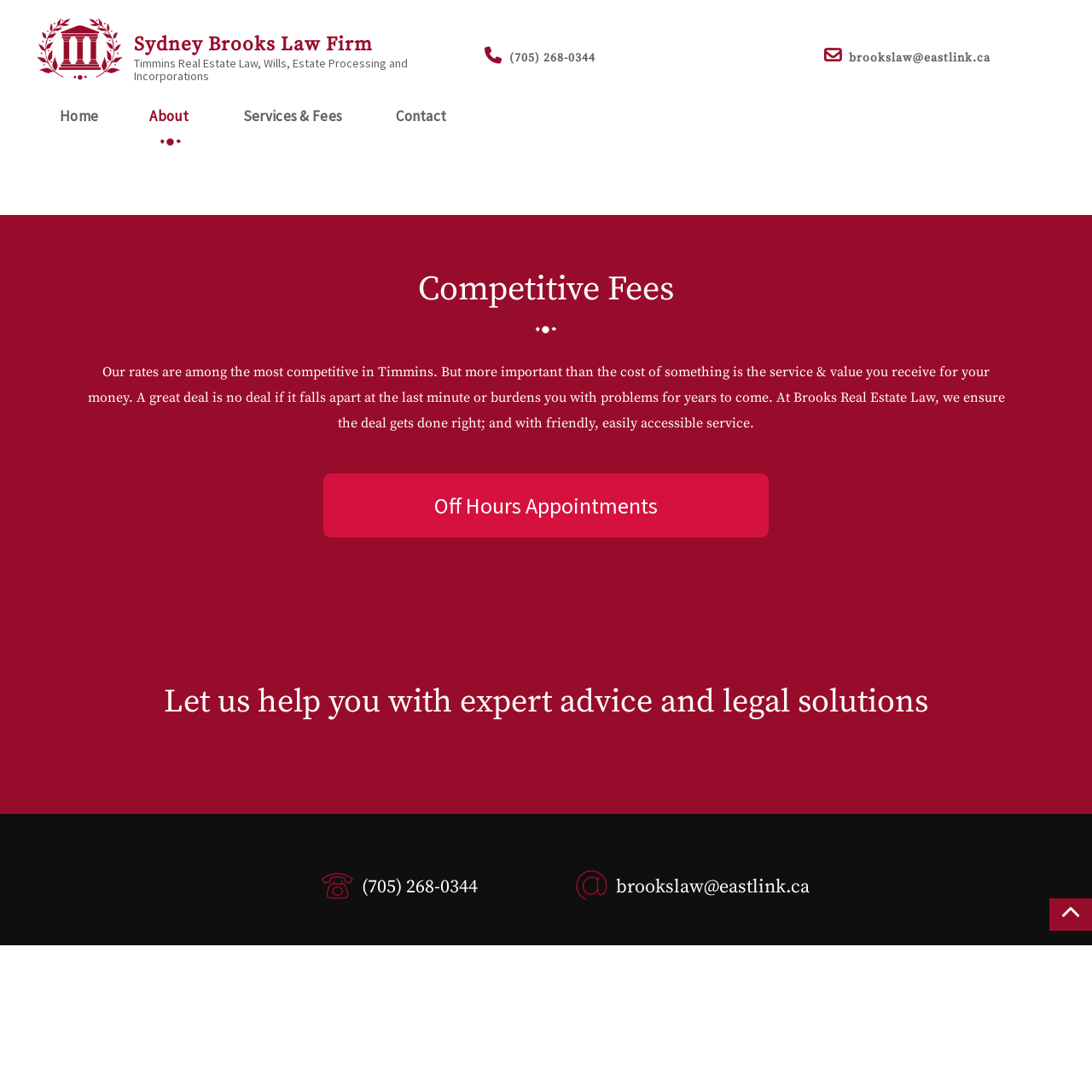Bounding box coordinates are specified in the format (top-left x, top-left y, bottom-right x, bottom-right y). All values are floating point numbers bounded between 0 and 1. Please provide the bounding box coordinate of the region this sentence describes: Experience

[0.032, 0.11, 0.28, 0.141]